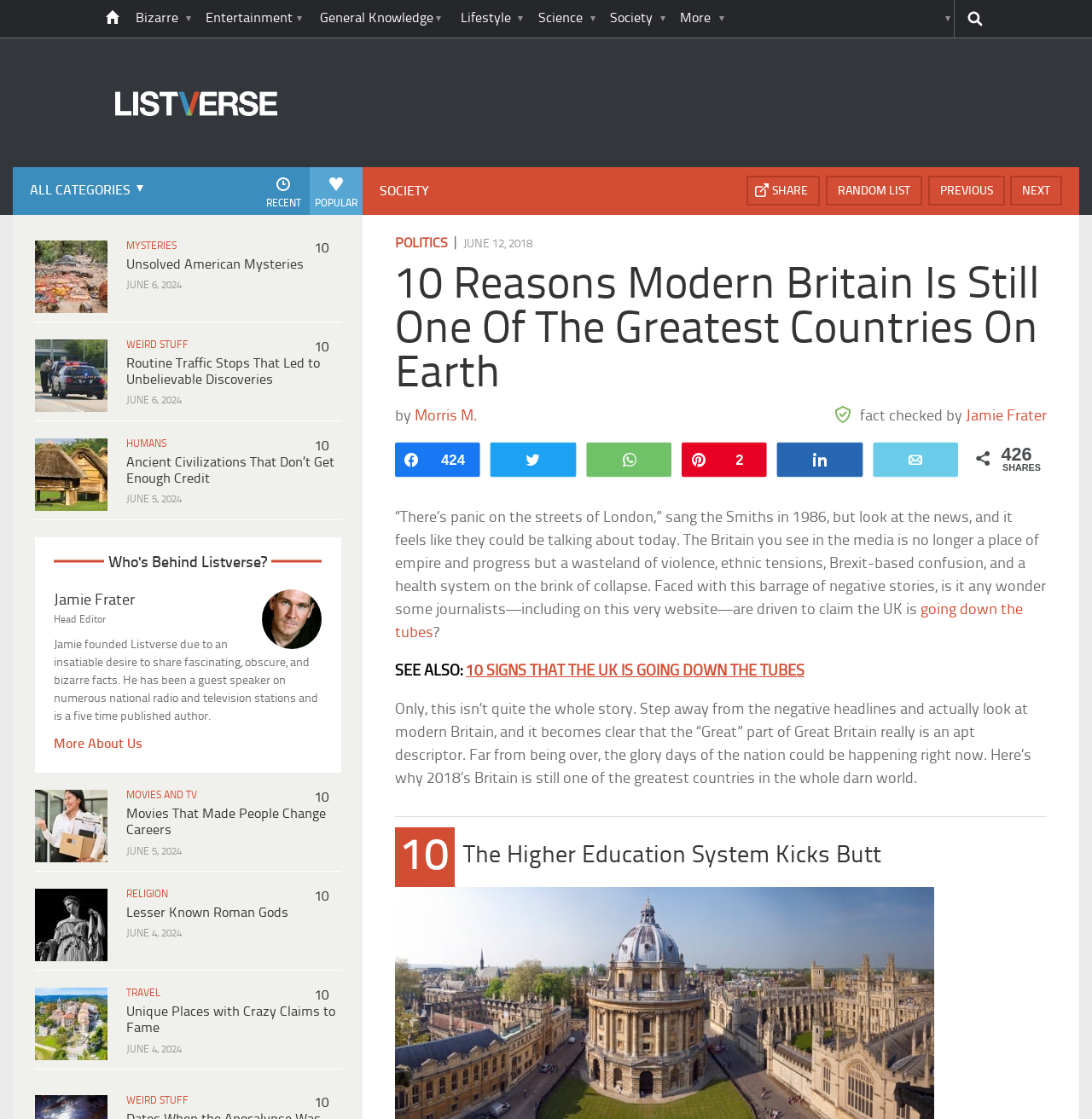How many articles are listed on the webpage?
By examining the image, provide a one-word or phrase answer.

6